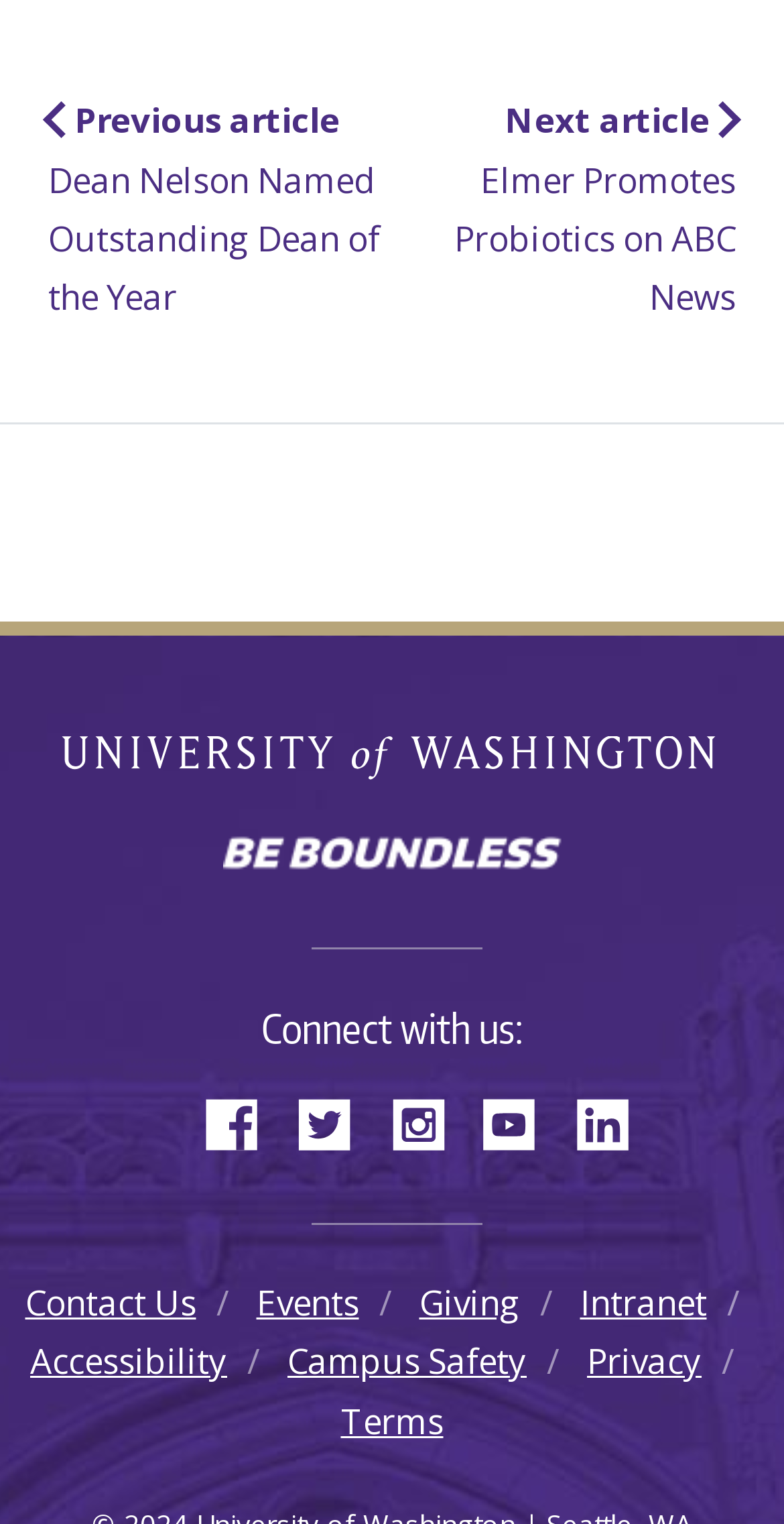Please identify the bounding box coordinates of the element's region that needs to be clicked to fulfill the following instruction: "Contact Us". The bounding box coordinates should consist of four float numbers between 0 and 1, i.e., [left, top, right, bottom].

[0.032, 0.84, 0.25, 0.87]